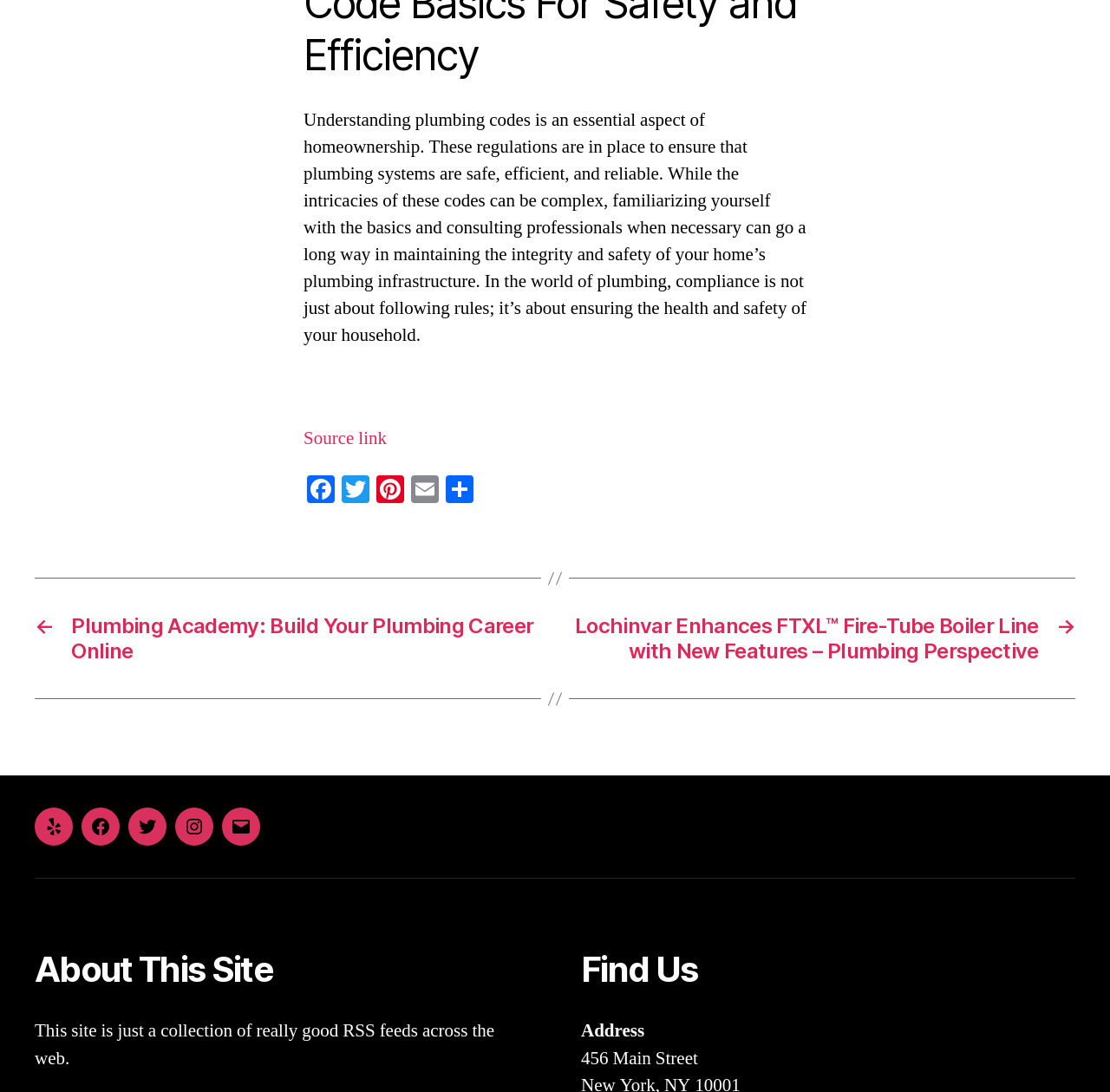Identify the coordinates of the bounding box for the element described below: "Source link". Return the coordinates as four float numbers between 0 and 1: [left, top, right, bottom].

[0.273, 0.391, 0.348, 0.412]